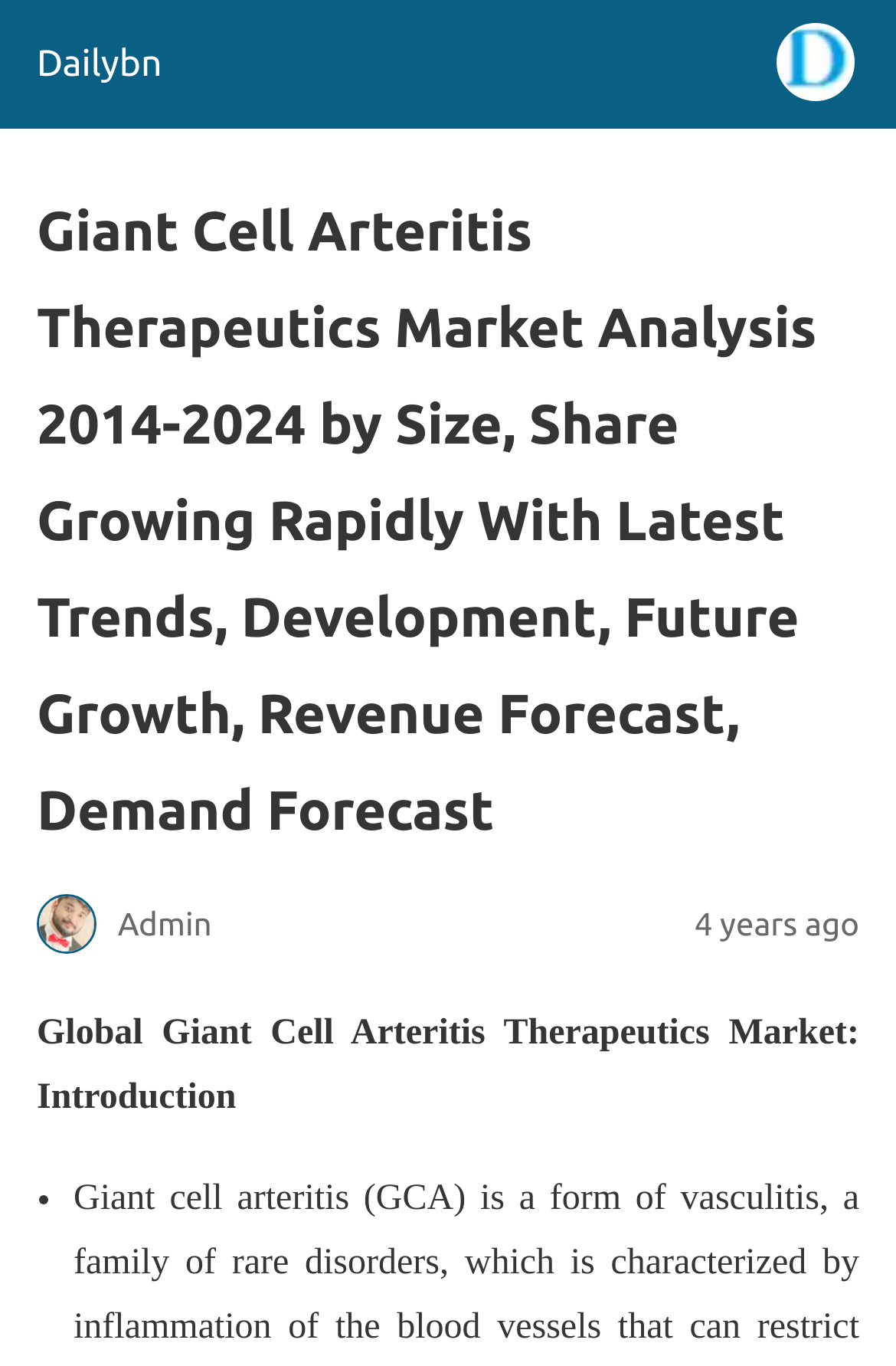Using the description "Dailybn", predict the bounding box of the relevant HTML element.

[0.041, 0.032, 0.181, 0.062]